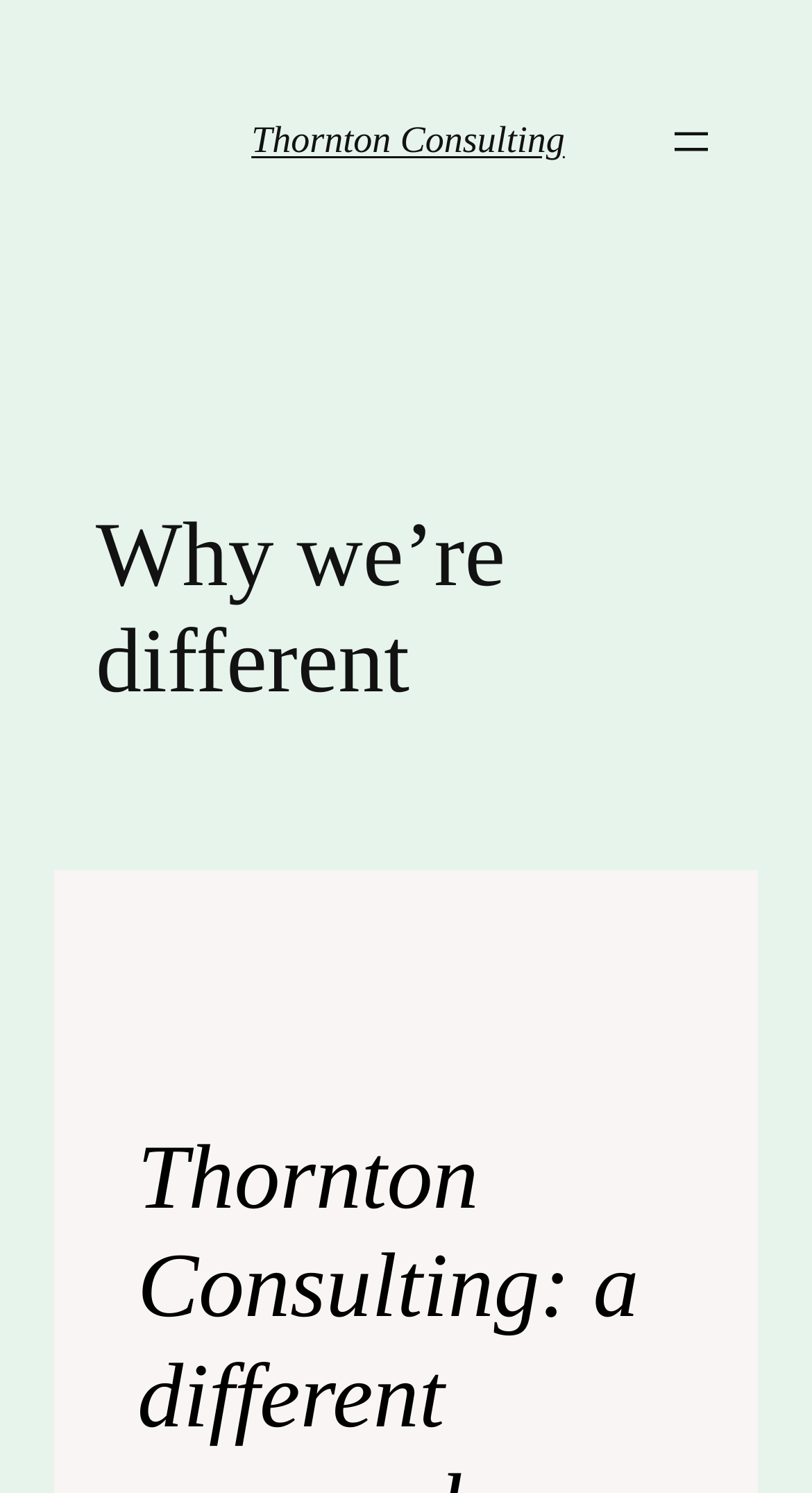Create a detailed narrative of the webpage’s visual and textual elements.

The webpage appears to be the homepage of Thornton Consulting, with a prominent header section at the top. The header features a "Skip to content" link at the top-left corner, followed by the company's logo, which is an image with the text "Thornton Consulting" embedded. Below the logo, there is a heading element with the same text, "Thornton Consulting". 

To the right of the header section, there is a navigation menu with an "Open menu" button. 

Below the header, there is a large figure element that spans most of the width of the page. Within this figure, there is a heading element with the title "Why we’re different". This title is positioned roughly in the middle of the figure, leaving some empty space above and below it.